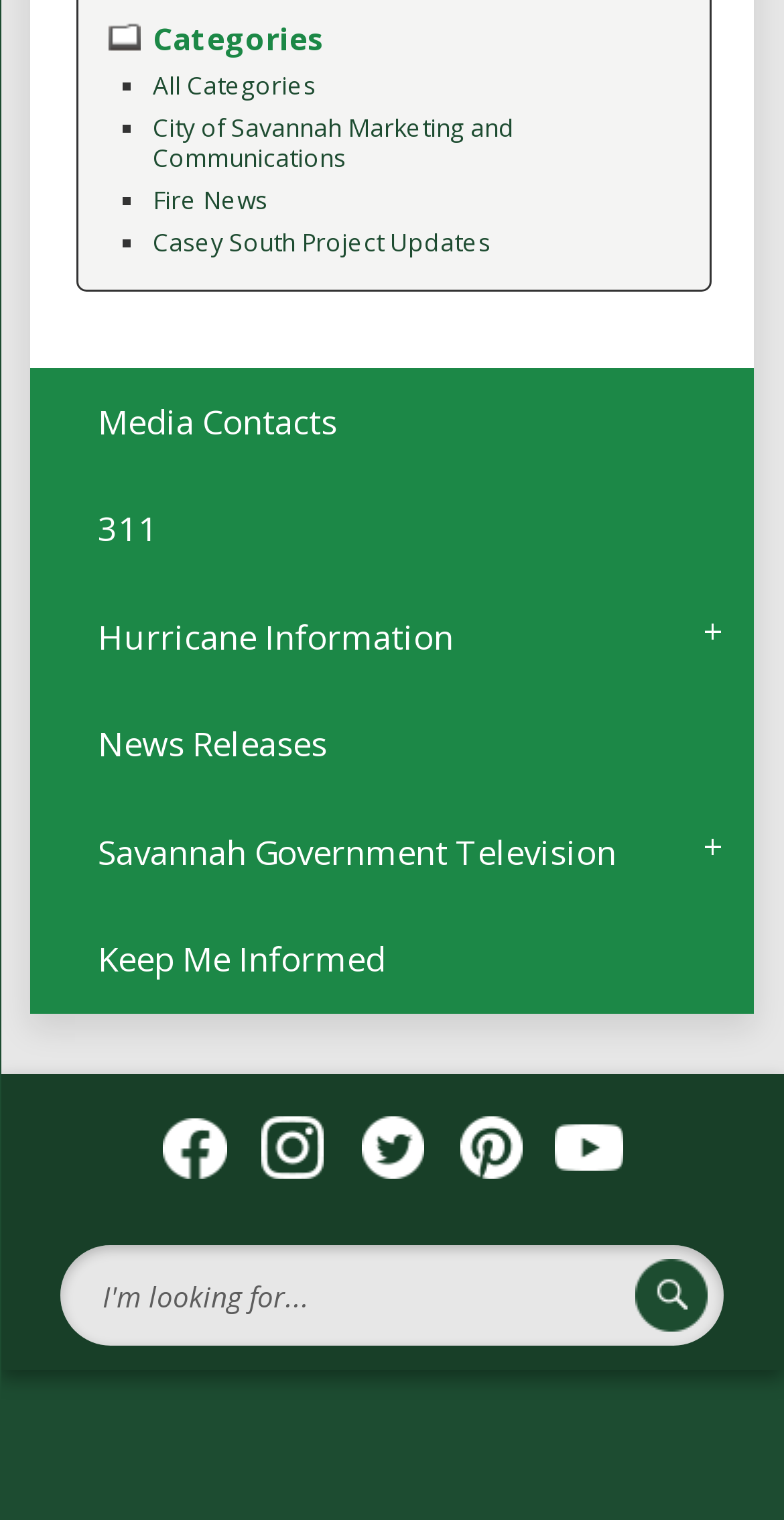Show the bounding box coordinates for the HTML element described as: "Hurricane Information".

[0.039, 0.383, 0.961, 0.454]